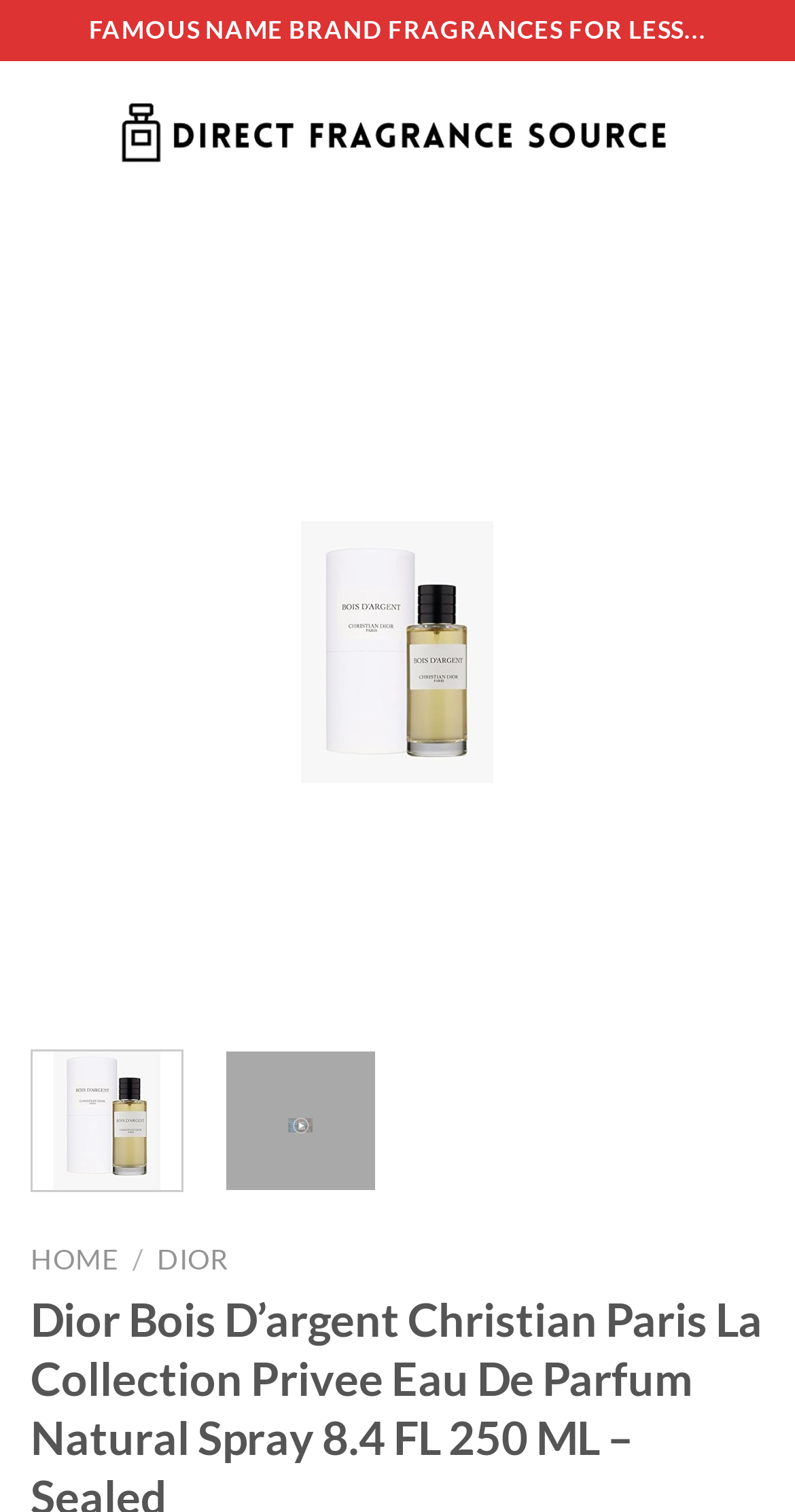What is the brand of the perfume?
Look at the image and respond with a one-word or short phrase answer.

Dior